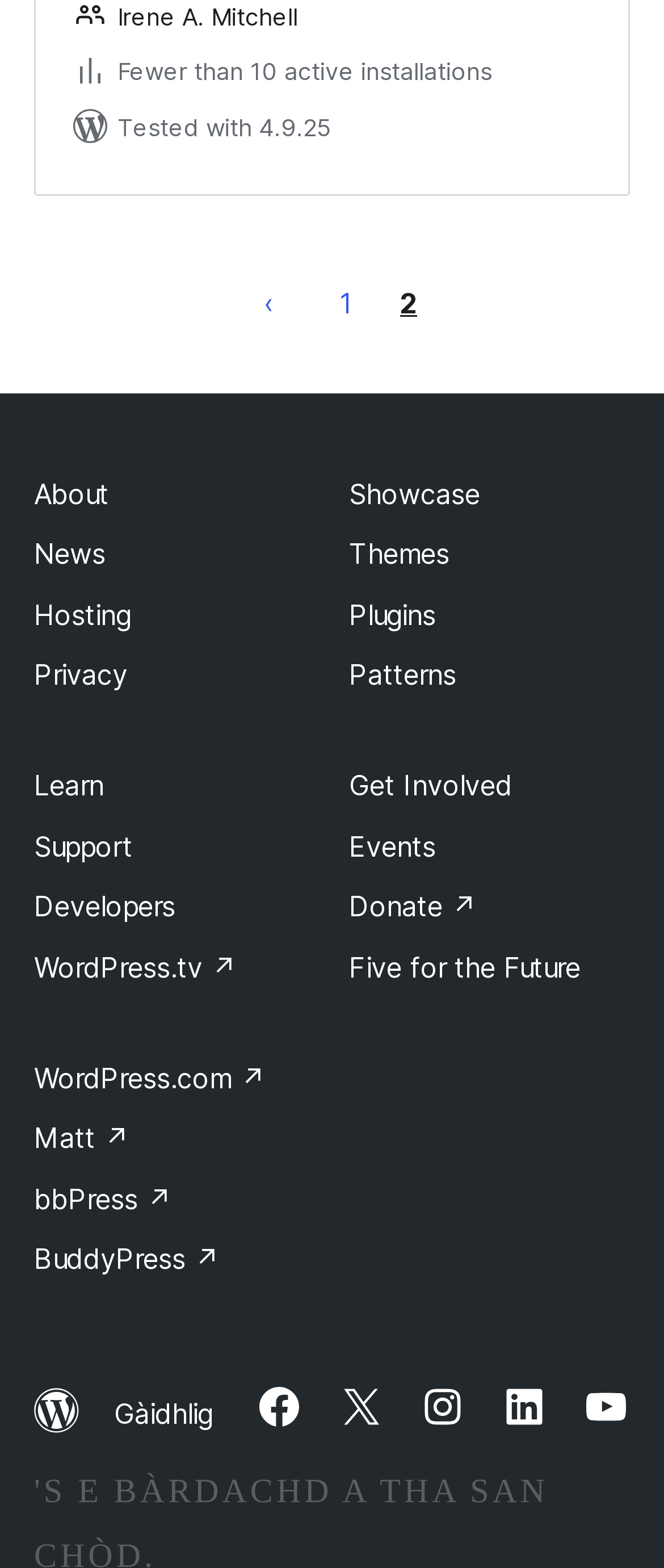Specify the bounding box coordinates of the element's region that should be clicked to achieve the following instruction: "Click on Posts". The bounding box coordinates consist of four float numbers between 0 and 1, in the format [left, top, right, bottom].

[0.051, 0.146, 0.949, 0.218]